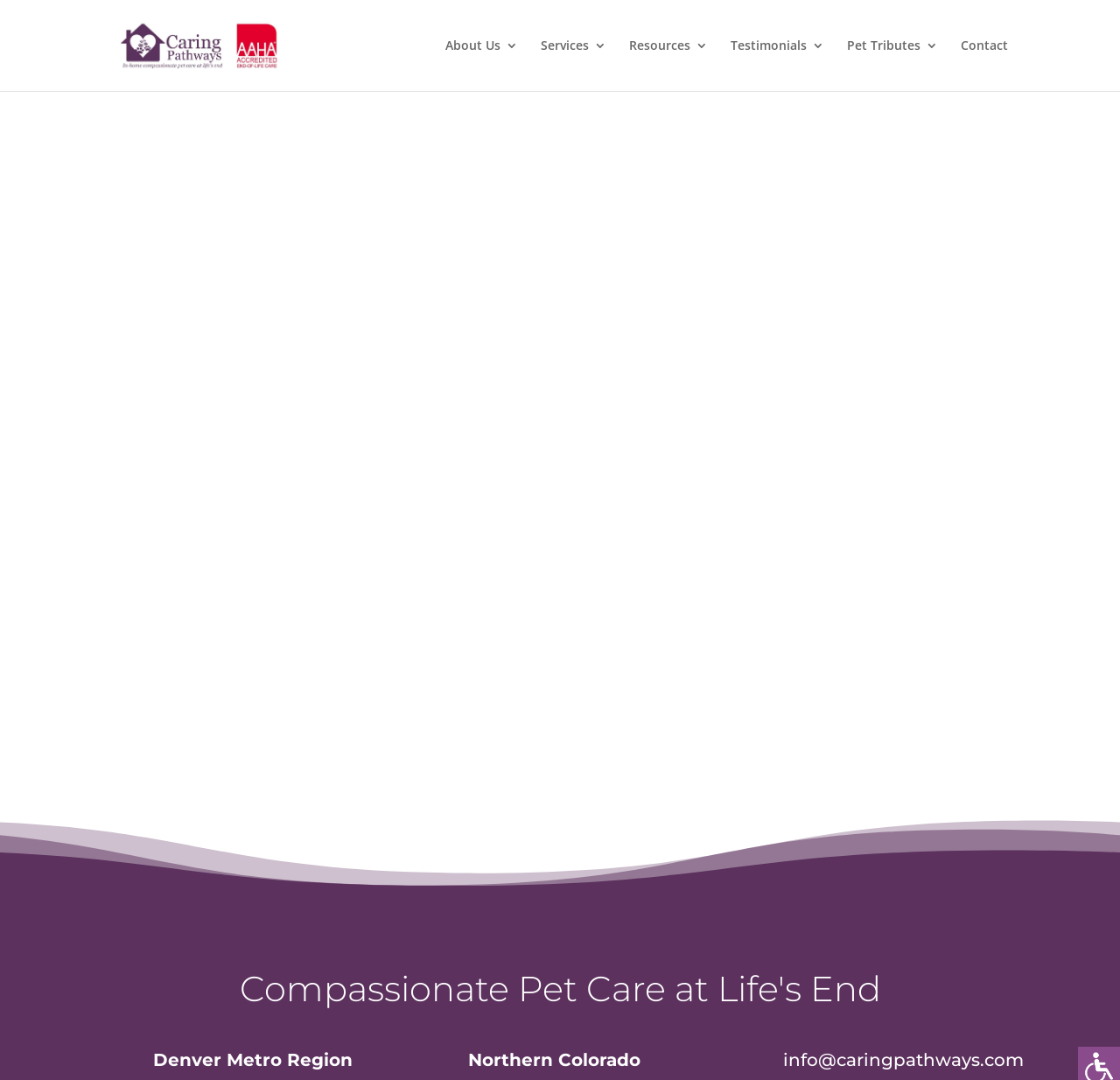What is the profession of Dr. Eddie?
Please craft a detailed and exhaustive response to the question.

The profession of Dr. Eddie is inferred to be a veterinarian because he is mentioned as an 'amazing, calming presence during an excruciating time' and is associated with Caring Pathways, which suggests that he is a veterinarian who provides pet care services.